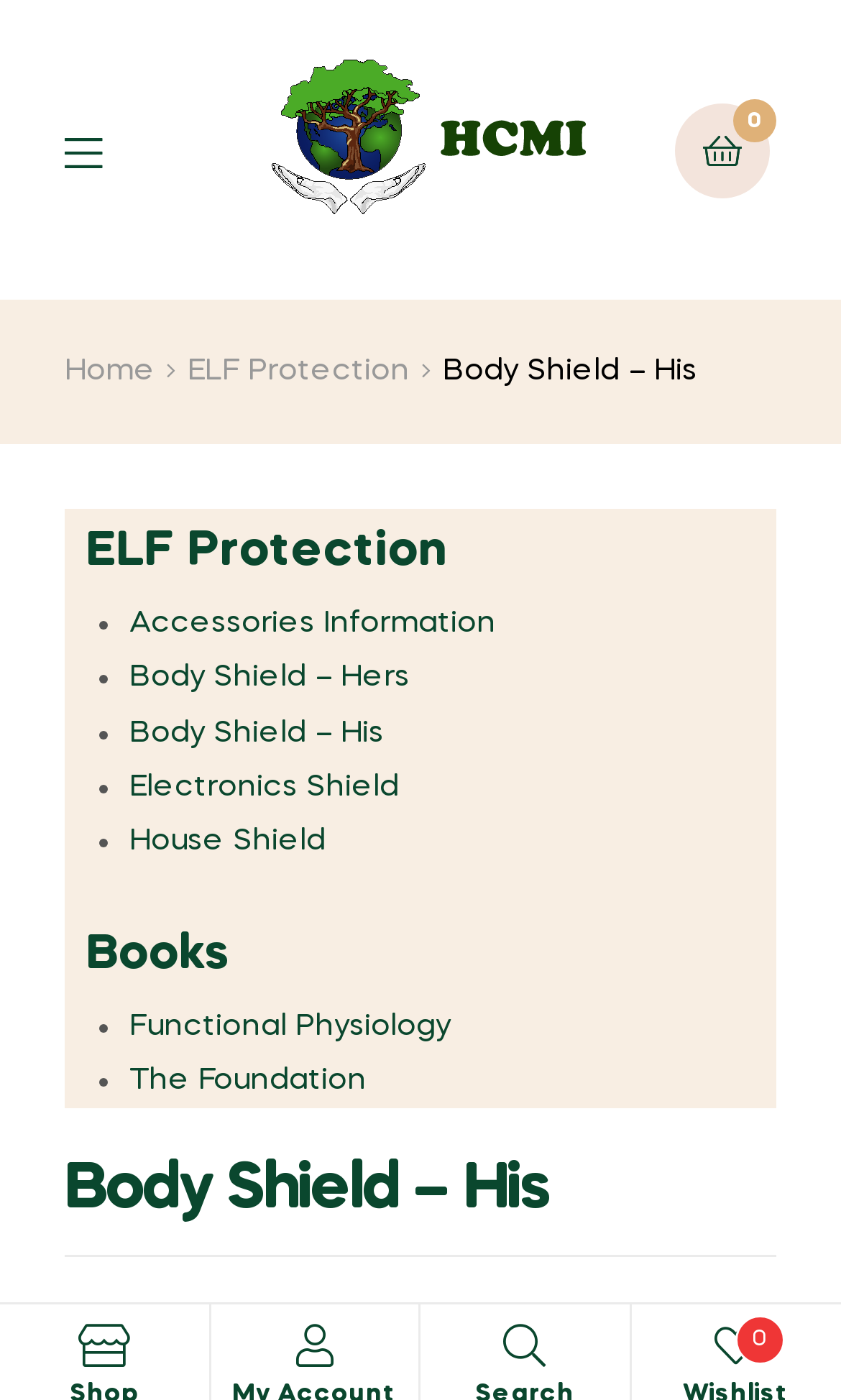Please provide the bounding box coordinates for the element that needs to be clicked to perform the instruction: "Access Accessories Information". The coordinates must consist of four float numbers between 0 and 1, formatted as [left, top, right, bottom].

[0.154, 0.435, 0.59, 0.456]